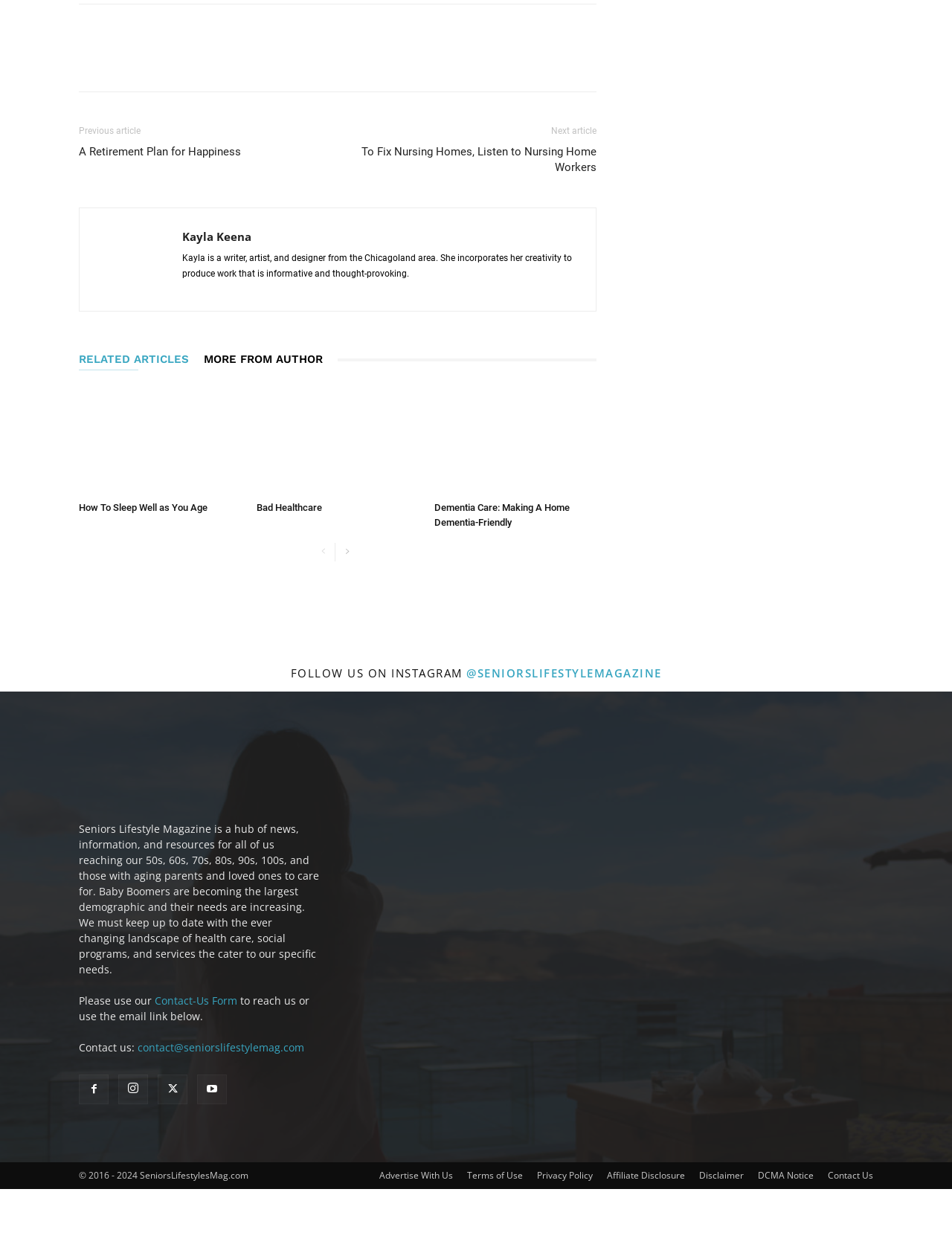How many articles are listed under 'RELATED ARTICLES MORE FROM AUTHOR'?
Using the details shown in the screenshot, provide a comprehensive answer to the question.

Under the heading 'RELATED ARTICLES MORE FROM AUTHOR', there are three article links listed, namely 'How To Sleep Well as You Age', 'Bad Healthcare', and 'Dementia Care: Making A Home Dementia-Friendly'.